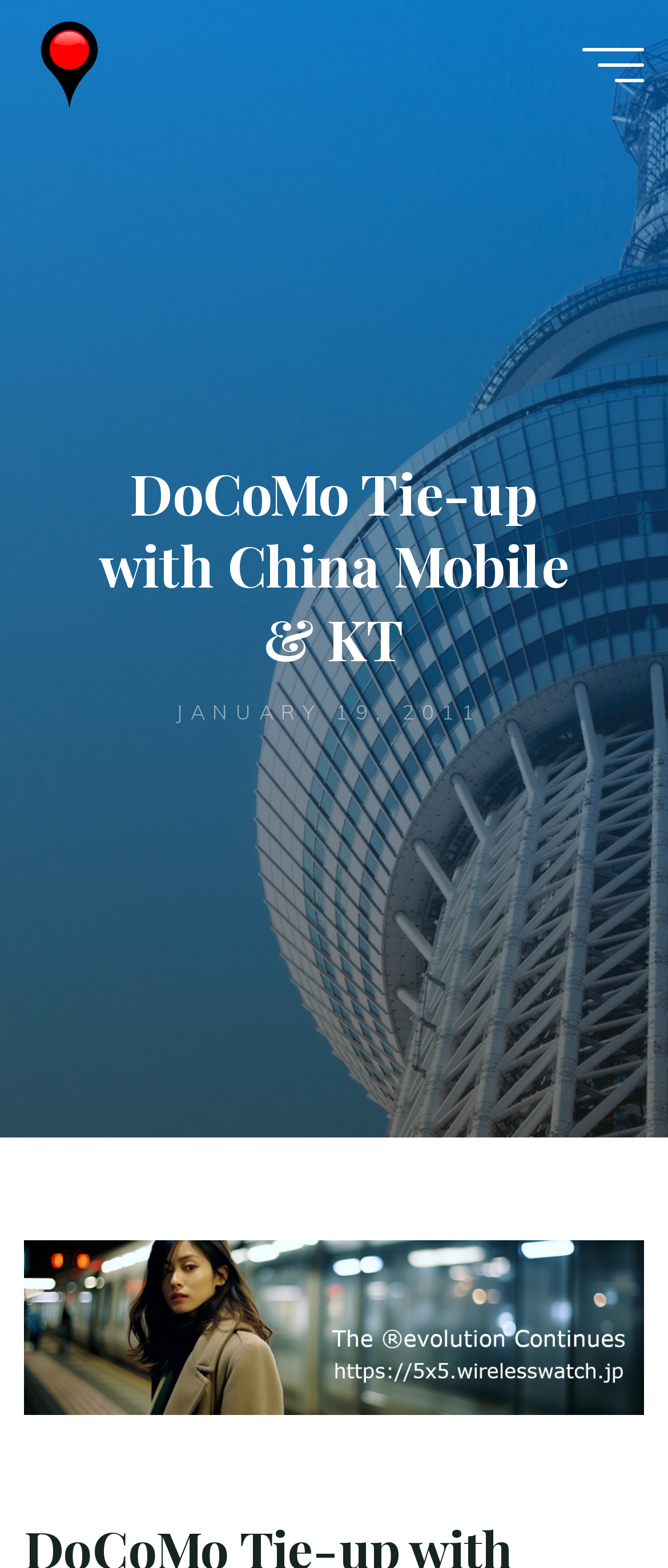How many main sections are there on the webpage?
Based on the visual information, provide a detailed and comprehensive answer.

There are two main sections on the webpage, the top section containing the website title and the main menu, and the bottom section containing the news article and other complementary information.